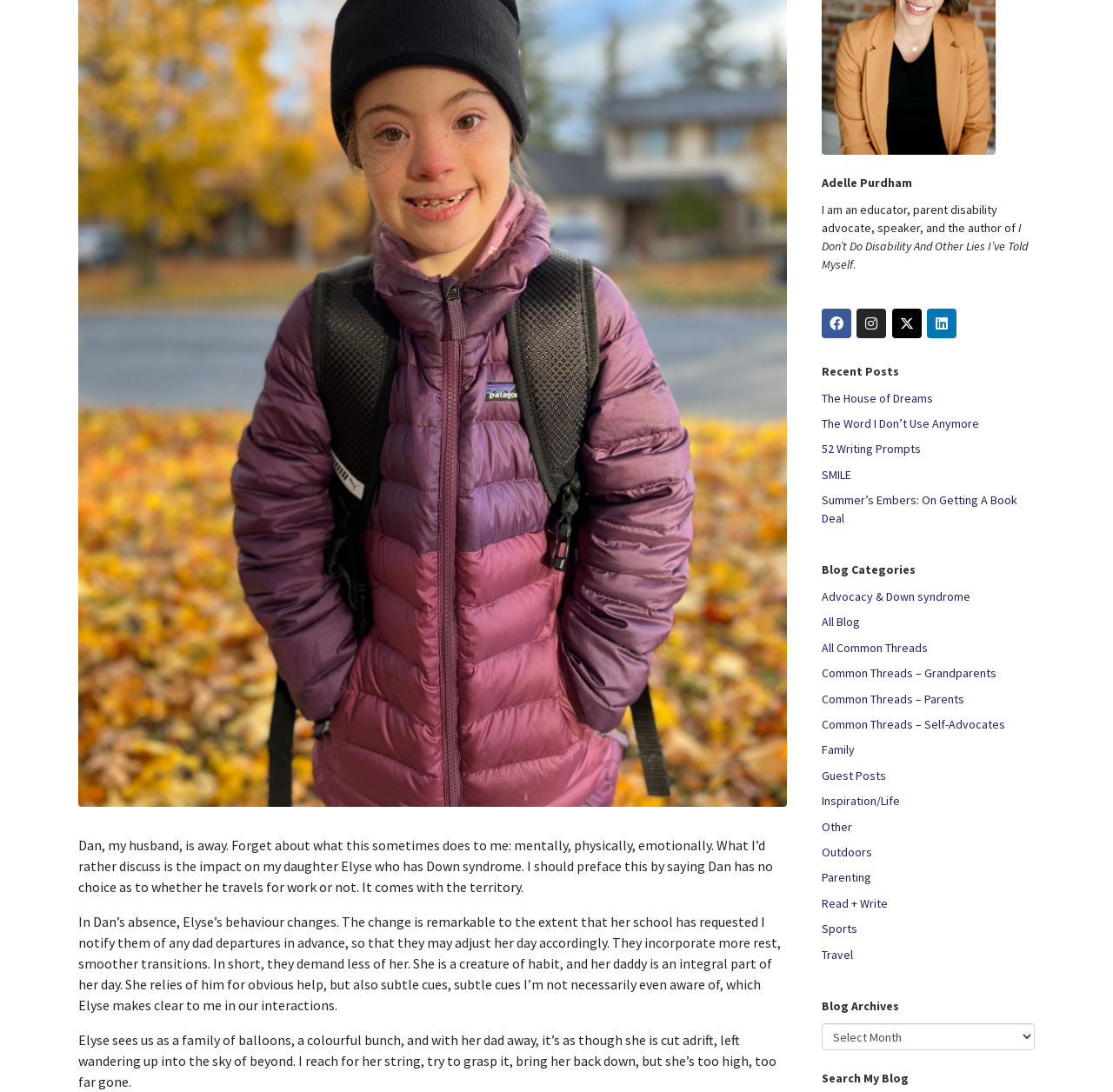Find the bounding box coordinates of the UI element according to this description: "Sports".

[0.738, 0.843, 0.77, 0.858]